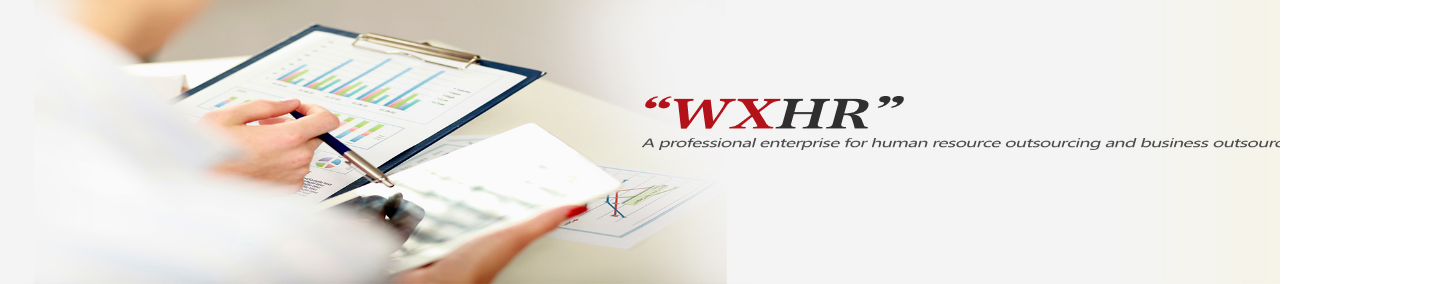Explain the image thoroughly, highlighting all key elements.

The image showcases a professional setting related to human resource management, prominently featuring the text "WXHR," which stands for a specialized enterprise focusing on human resource outsourcing and business outsourcing. In the foreground, a person's hand is seen holding a pen, poised over a clipboard filled with colorful charts and graphs, indicating analysis and planning. This visual conveys an atmosphere of efficiency and professionalism, highlighting the meticulous nature of HR functions and the significance of data-driven decisions in the business world. The clean, modern design reflects a commitment to quality and service in the realm of human resources.